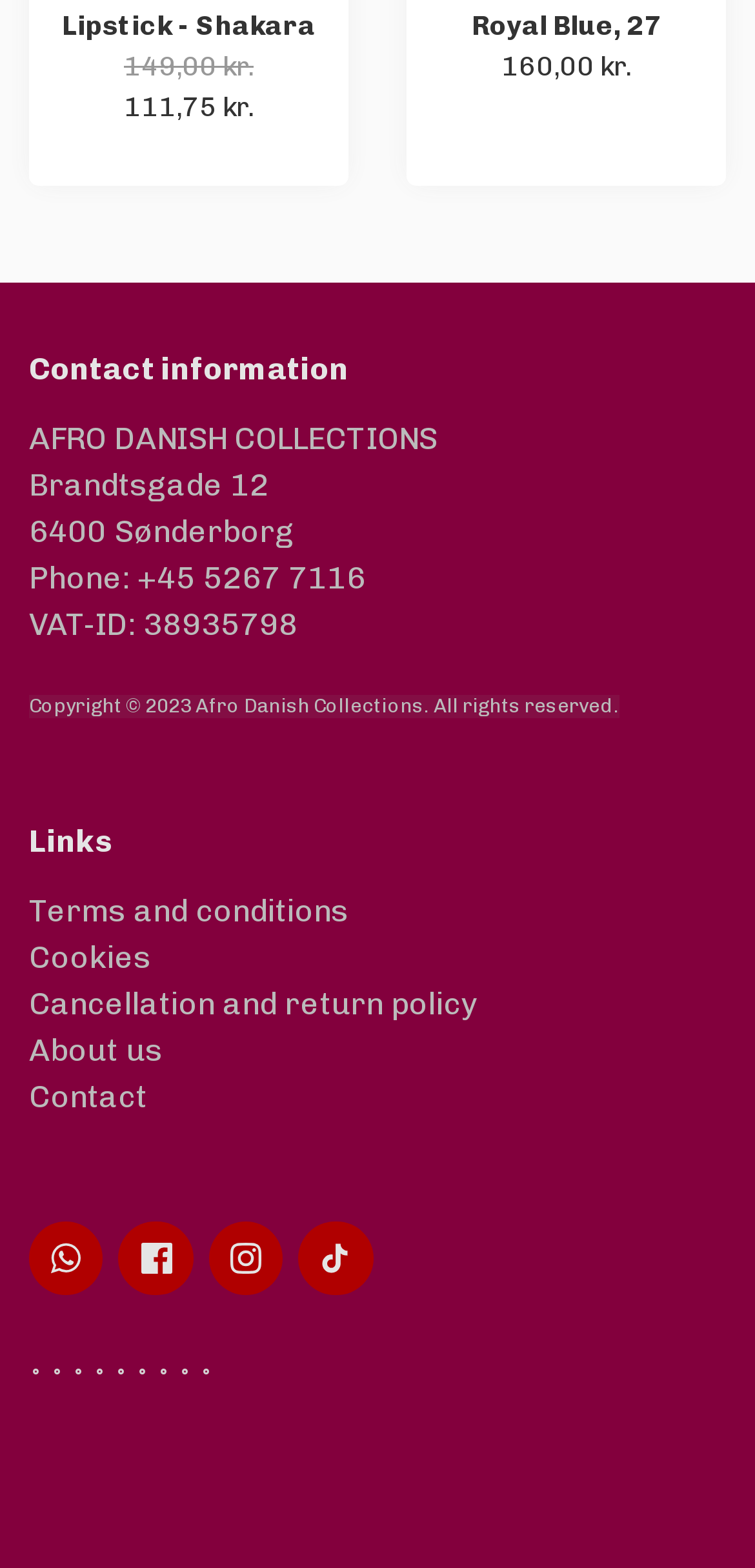Could you determine the bounding box coordinates of the clickable element to complete the instruction: "Read about us"? Provide the coordinates as four float numbers between 0 and 1, i.e., [left, top, right, bottom].

[0.038, 0.657, 0.215, 0.681]